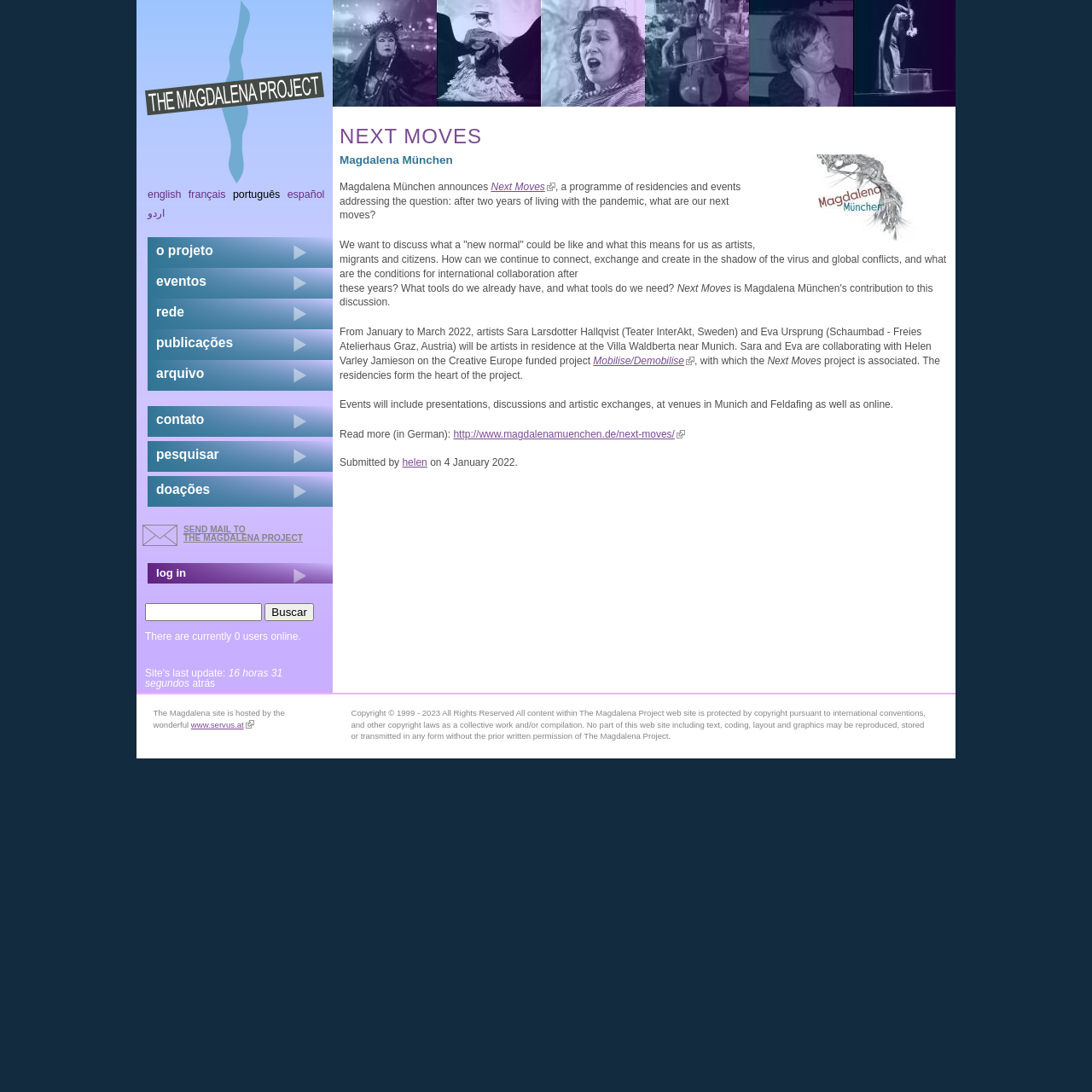Answer in one word or a short phrase: 
What is the language of the link 'o projeto'?

Portuguese